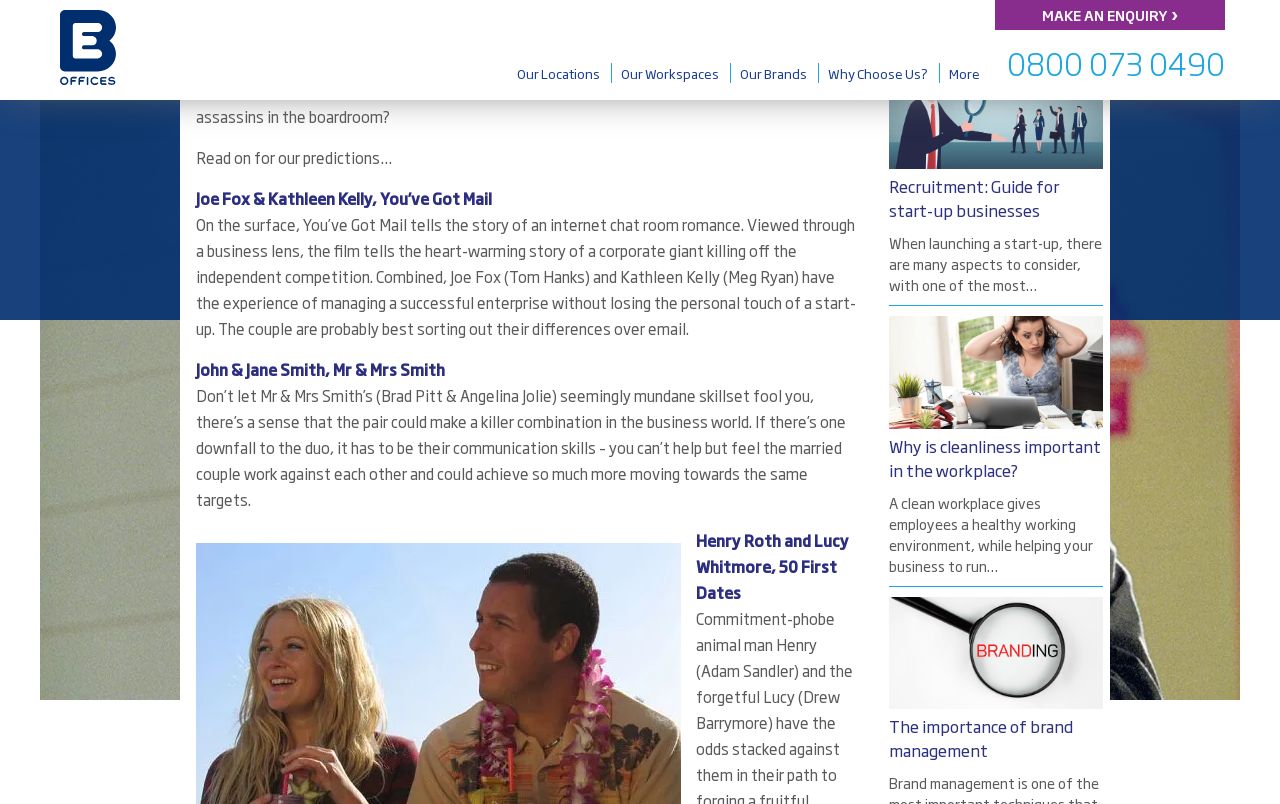Pinpoint the bounding box coordinates for the area that should be clicked to perform the following instruction: "Read the news about recruitment guide".

[0.695, 0.071, 0.862, 0.367]